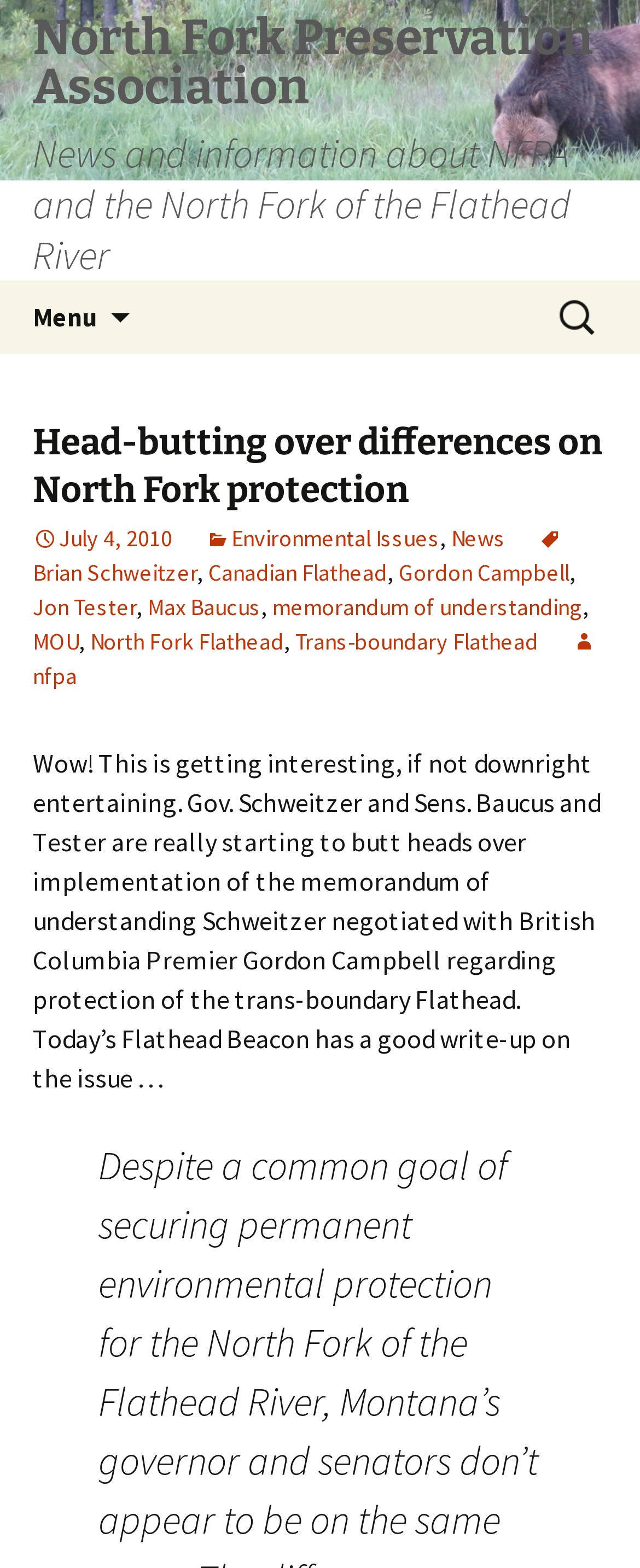Who is mentioned as negotiating a memorandum of understanding?
Refer to the image and provide a detailed answer to the question.

I found the answer by reading the article, which mentions that Gov. Schweitzer negotiated a memorandum of understanding with British Columbia Premier Gordon Campbell regarding protection of the trans-boundary Flathead.